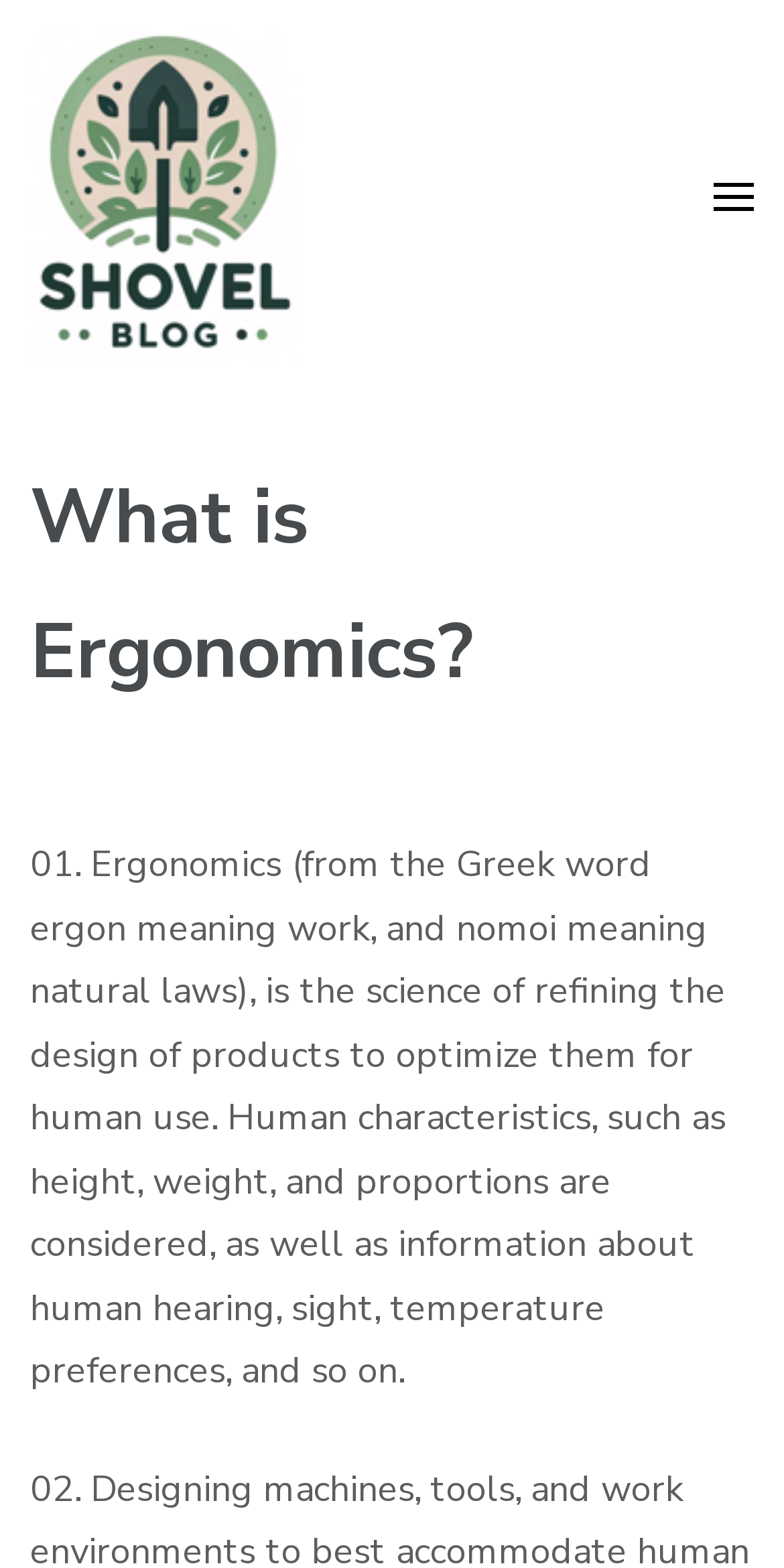Using the element description: "alt="shovel_blog_logo_smaller"", determine the bounding box coordinates for the specified UI element. The coordinates should be four float numbers between 0 and 1, [left, top, right, bottom].

[0.038, 0.023, 0.379, 0.054]